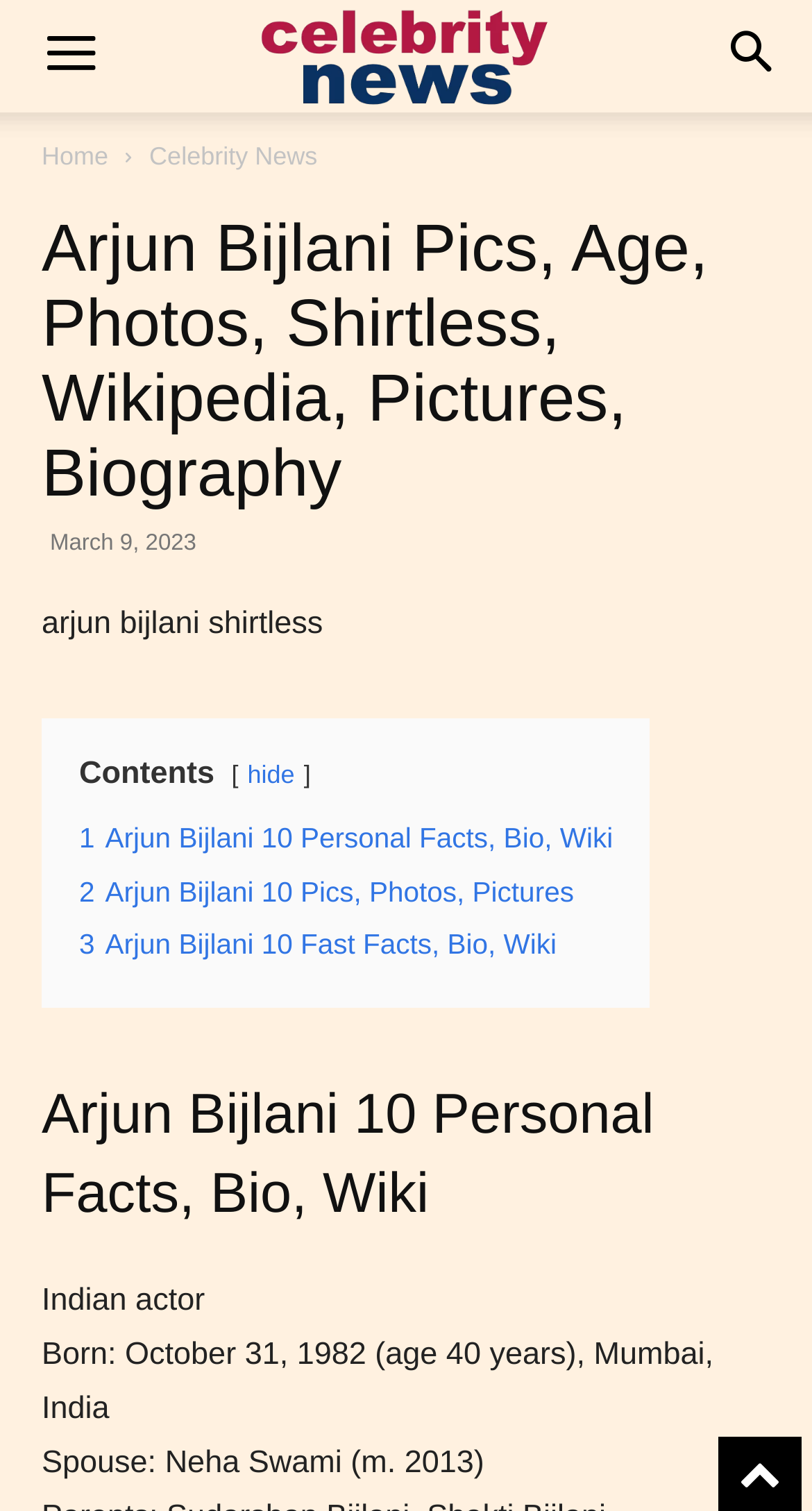Identify the bounding box for the UI element described as: "aria-label="mobile-toggle"". Ensure the coordinates are four float numbers between 0 and 1, formatted as [left, top, right, bottom].

[0.005, 0.0, 0.169, 0.074]